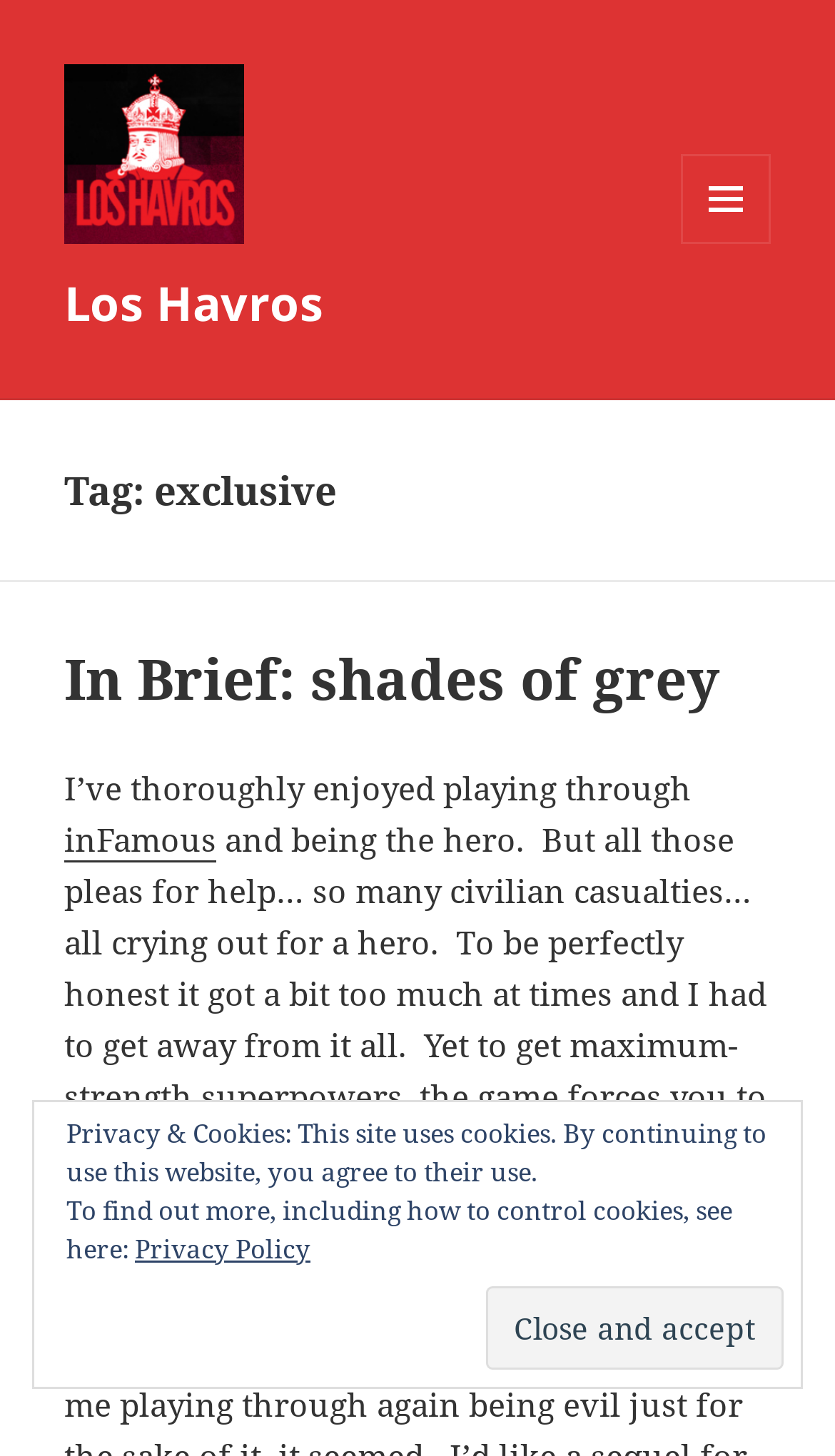Answer the question below in one word or phrase:
What is the name of the game mentioned?

inFamous